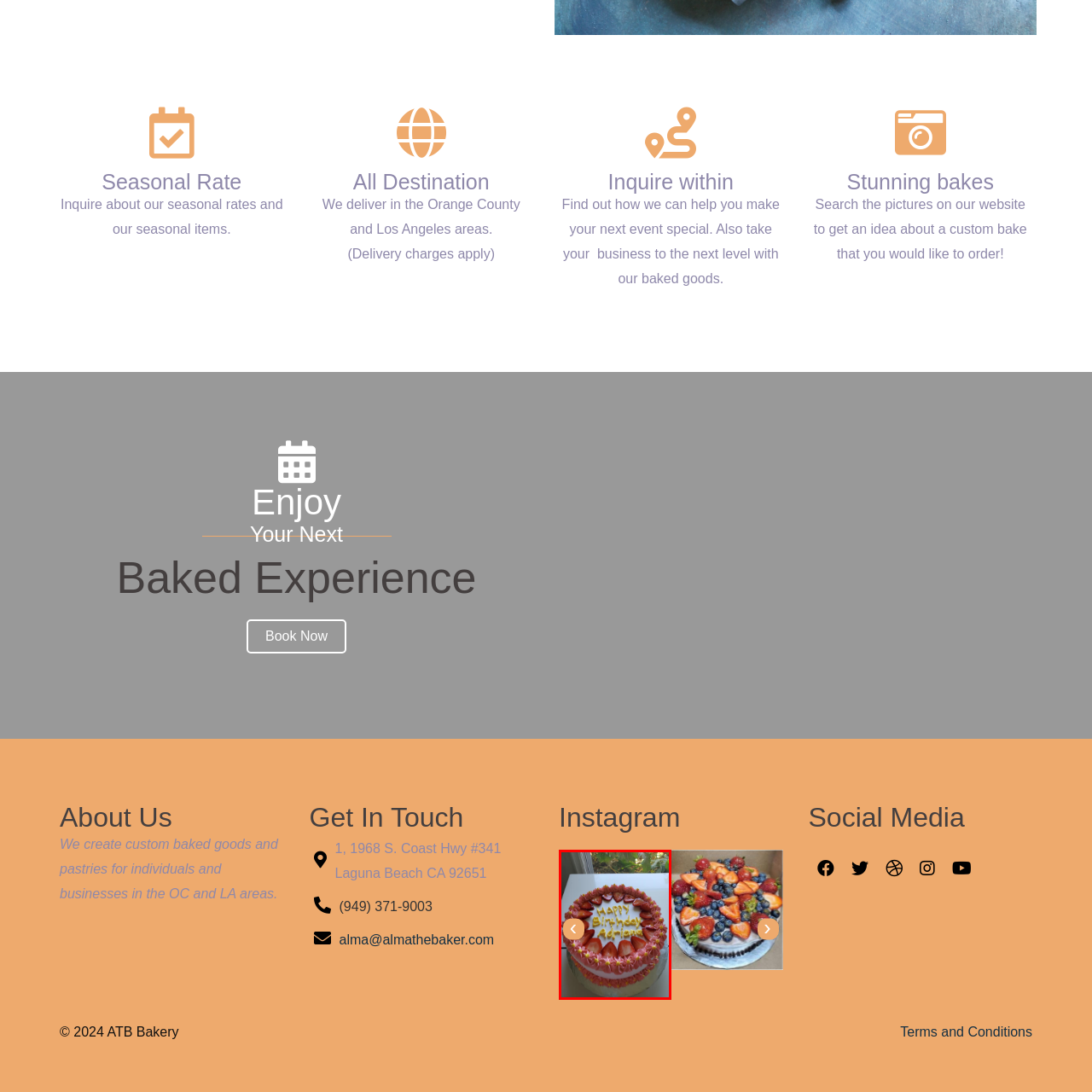Study the image inside the red outline, What is written on the cake in bright yellow icing? 
Respond with a brief word or phrase.

Happy Birthday Adriana